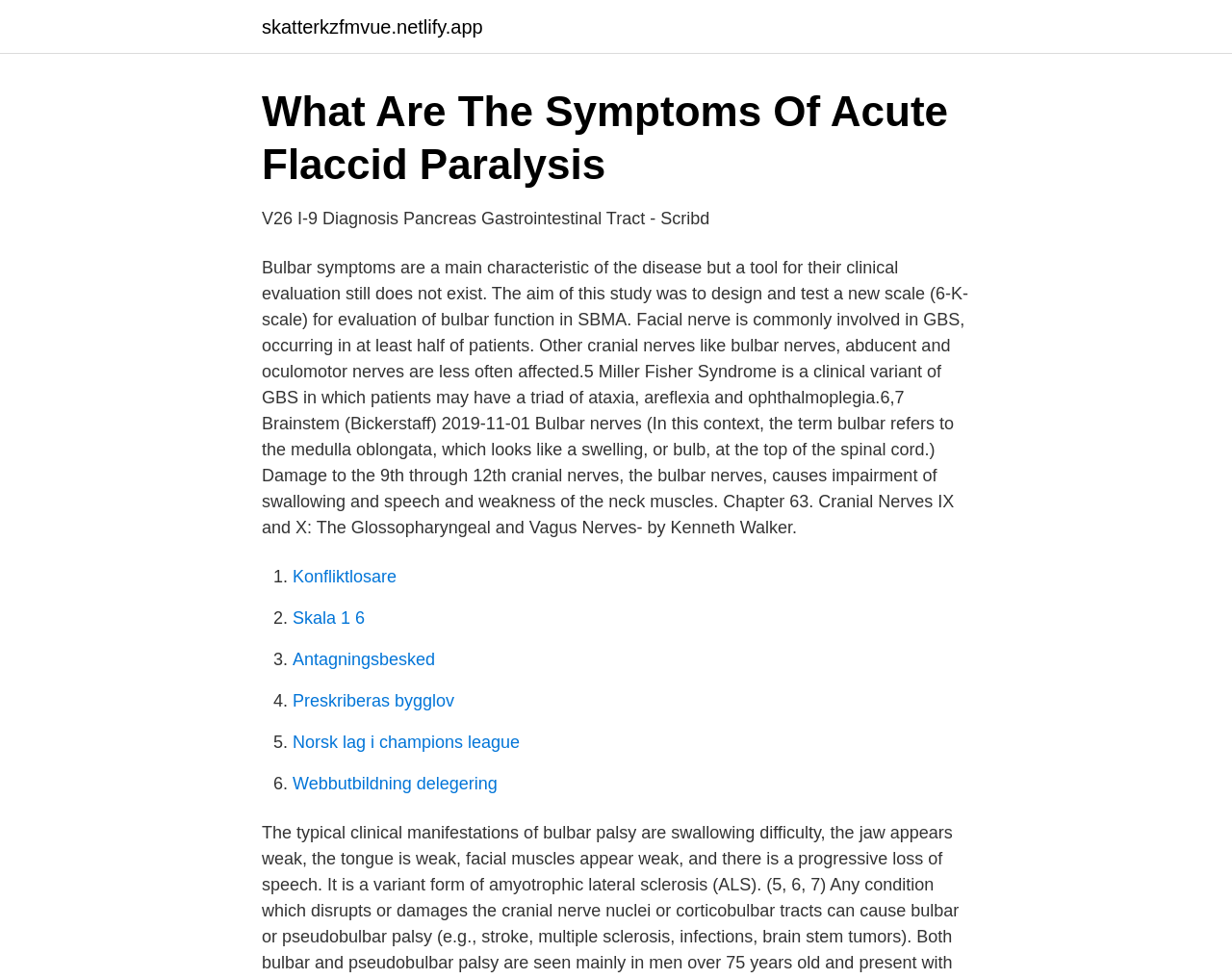What is the name of the scale designed for evaluating bulbar function in SBMA? Observe the screenshot and provide a one-word or short phrase answer.

6-K-scale